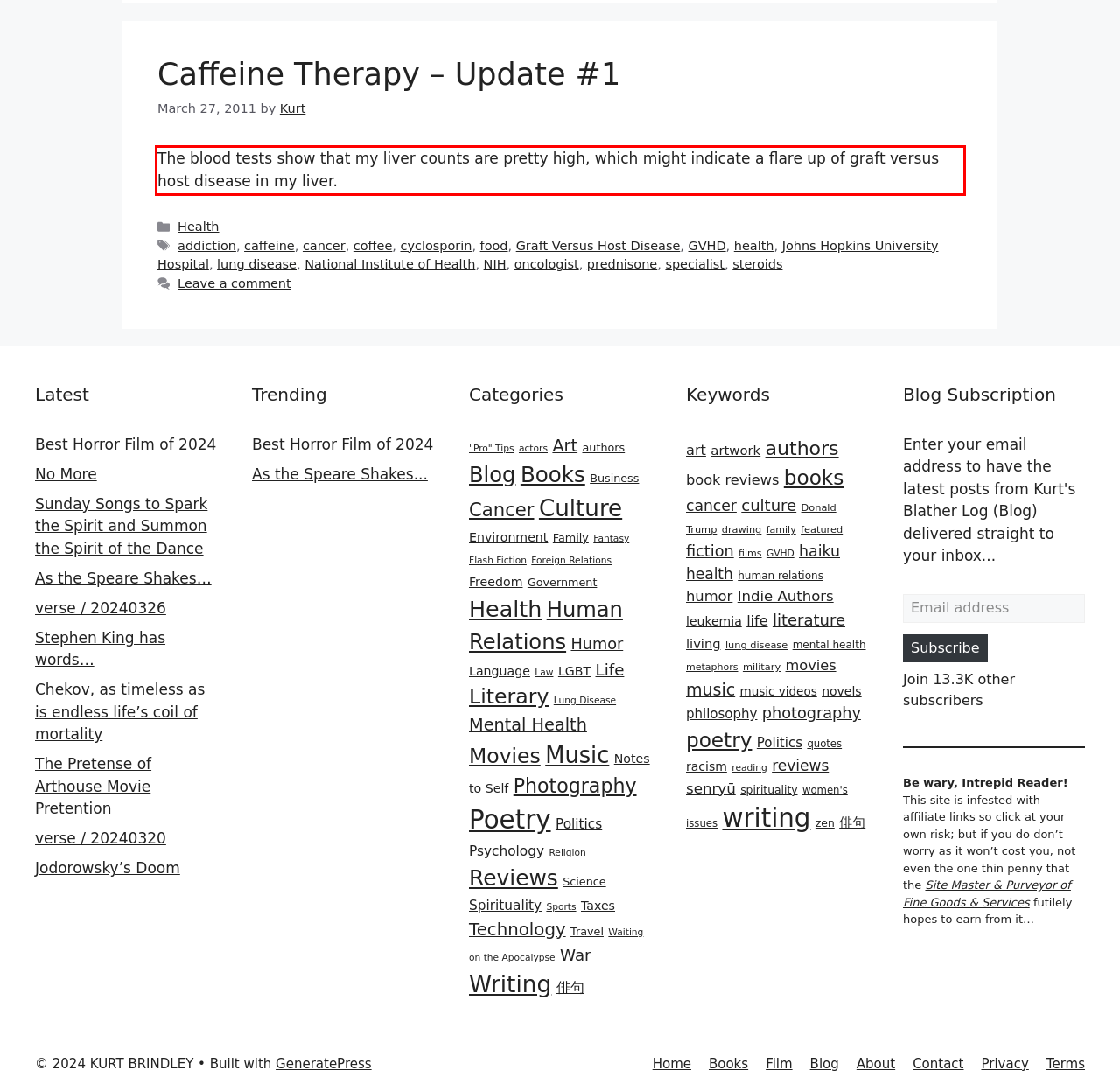Given a screenshot of a webpage, identify the red bounding box and perform OCR to recognize the text within that box.

The blood tests show that my liver counts are pretty high, which might indicate a flare up of graft versus host disease in my liver.